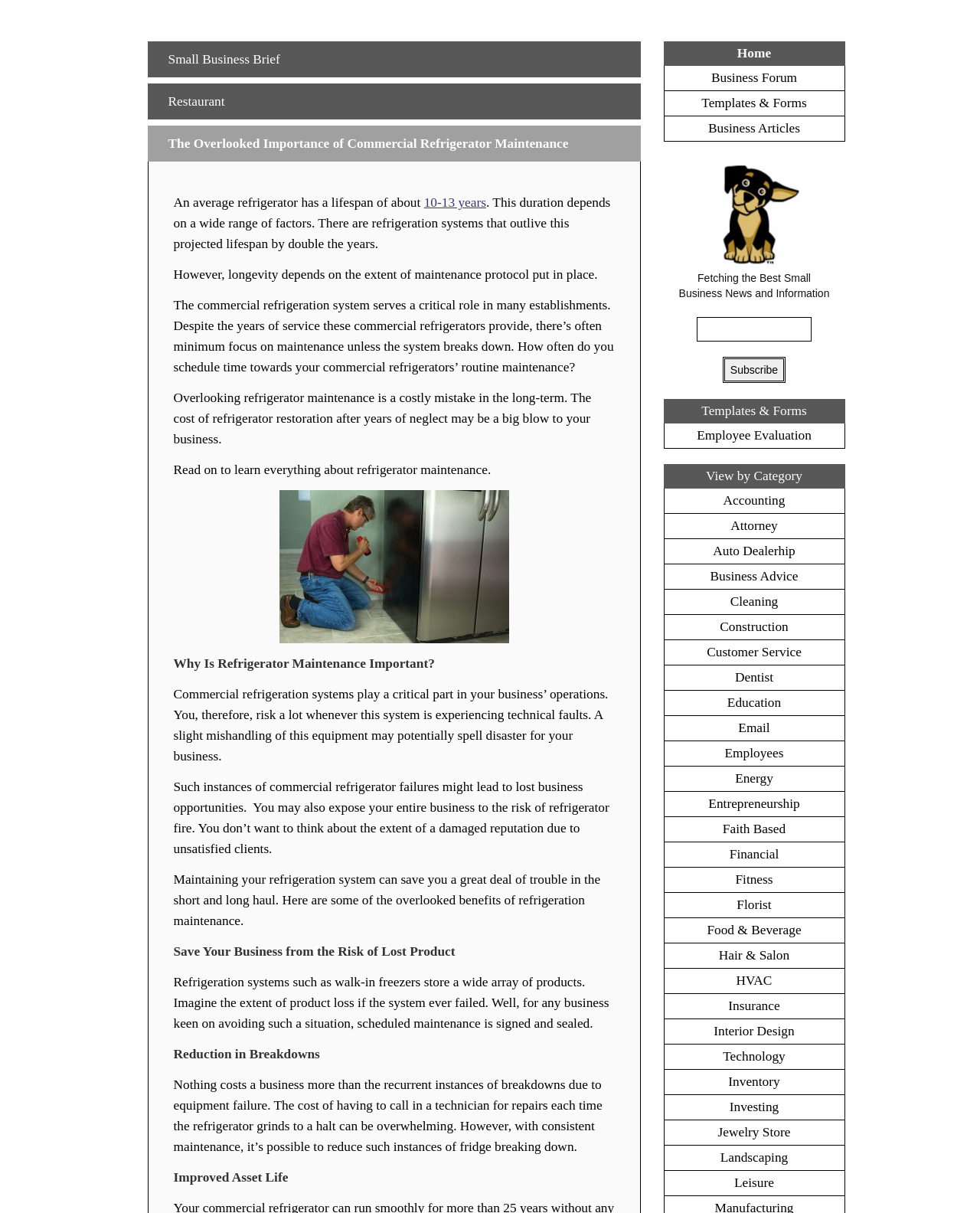Kindly determine the bounding box coordinates for the area that needs to be clicked to execute this instruction: "Click on Templates & Forms".

[0.716, 0.333, 0.823, 0.345]